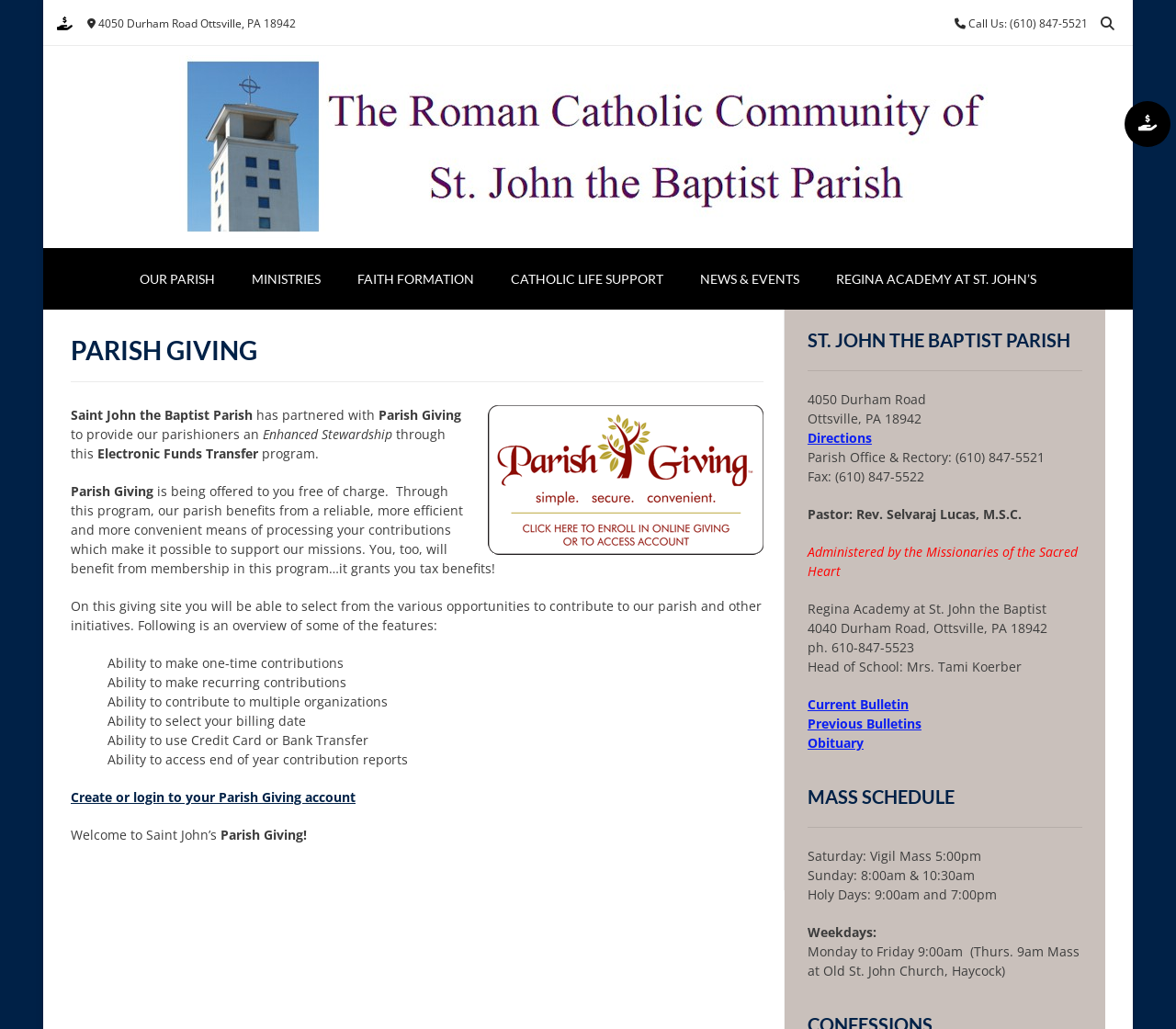Please identify the bounding box coordinates of the clickable element to fulfill the following instruction: "View the current bulletin". The coordinates should be four float numbers between 0 and 1, i.e., [left, top, right, bottom].

[0.687, 0.676, 0.773, 0.693]